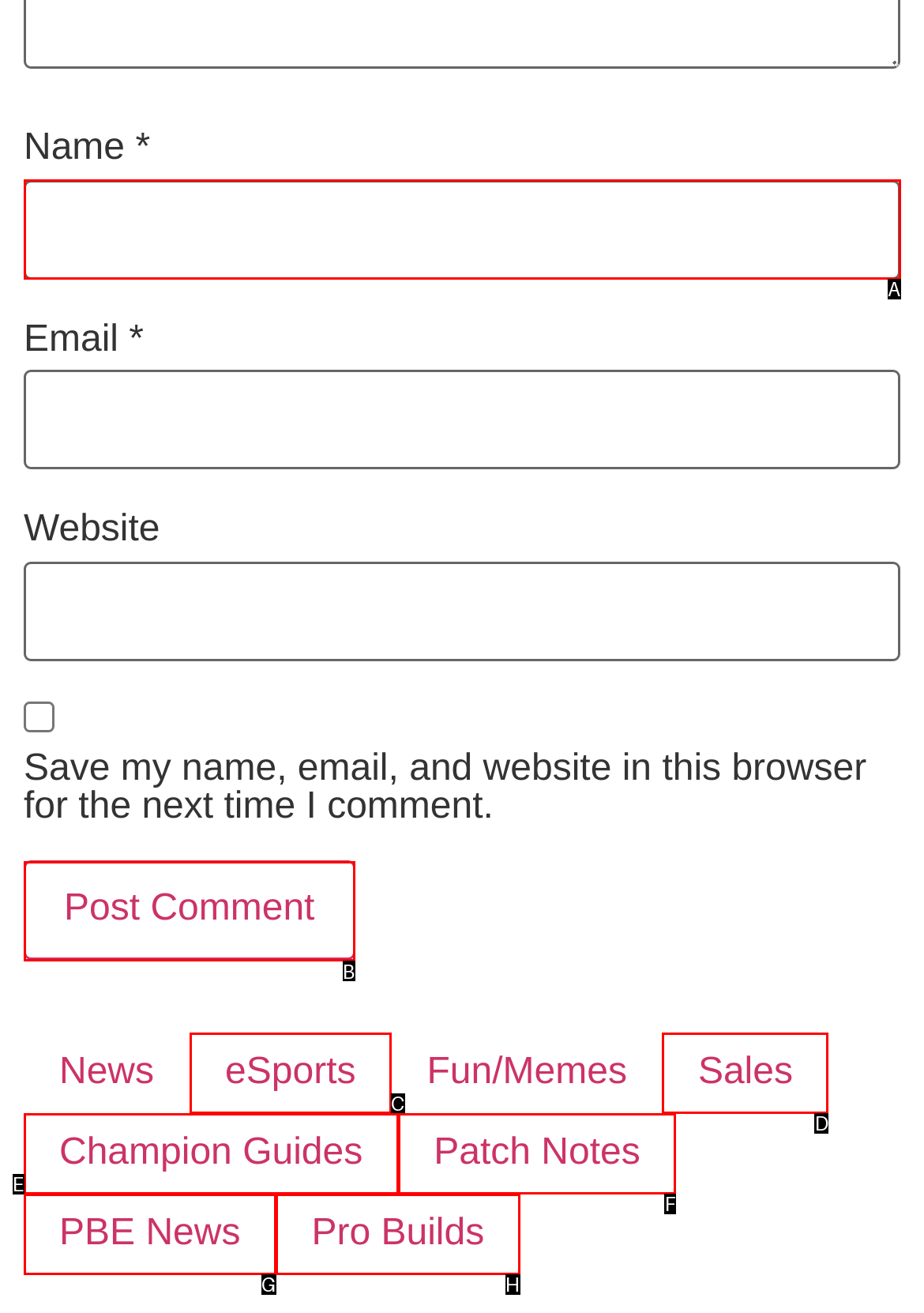Out of the given choices, which letter corresponds to the UI element required to Click the Post Comment button? Answer with the letter.

B